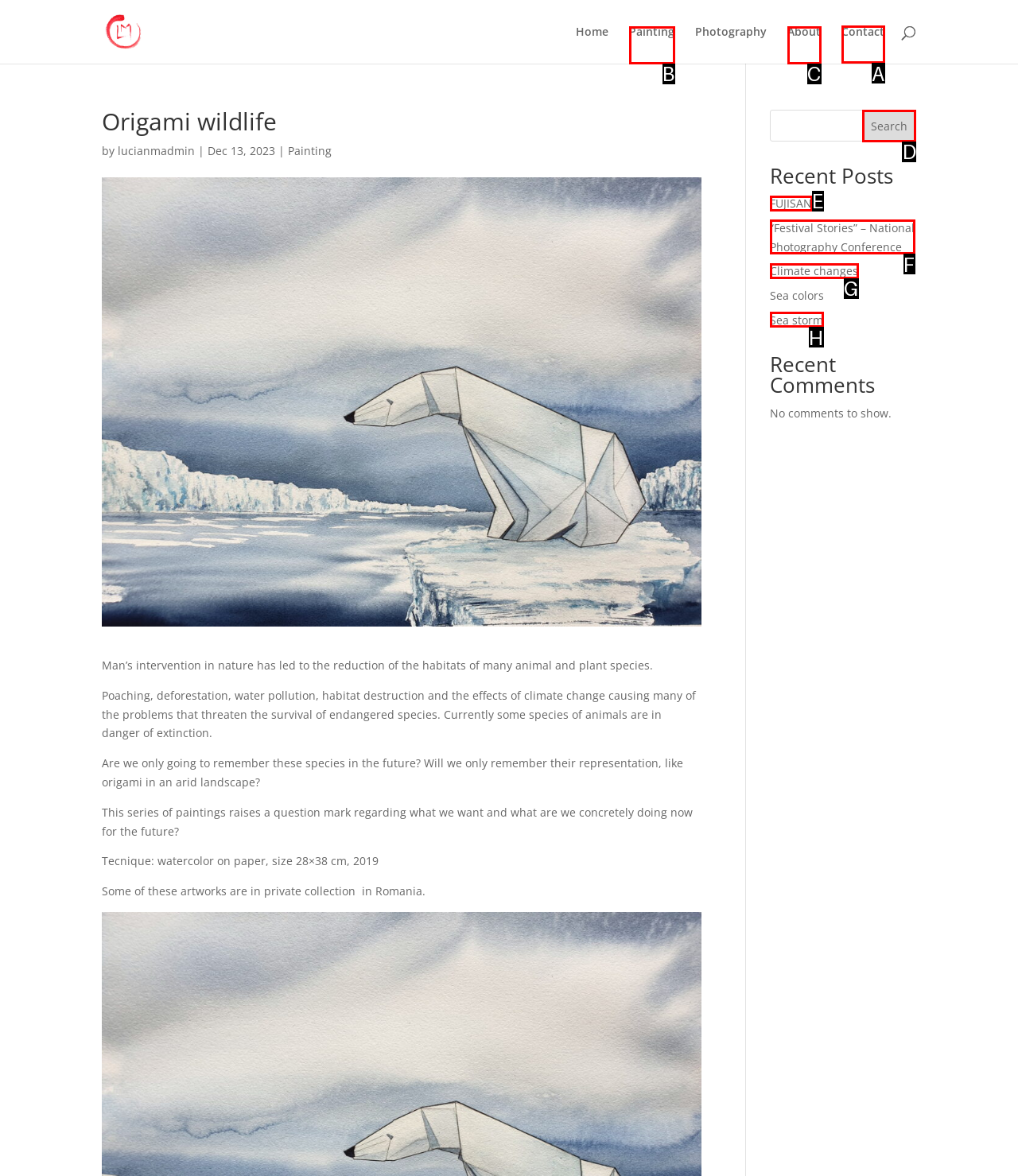Determine the letter of the element I should select to fulfill the following instruction: Contact the artist. Just provide the letter.

A